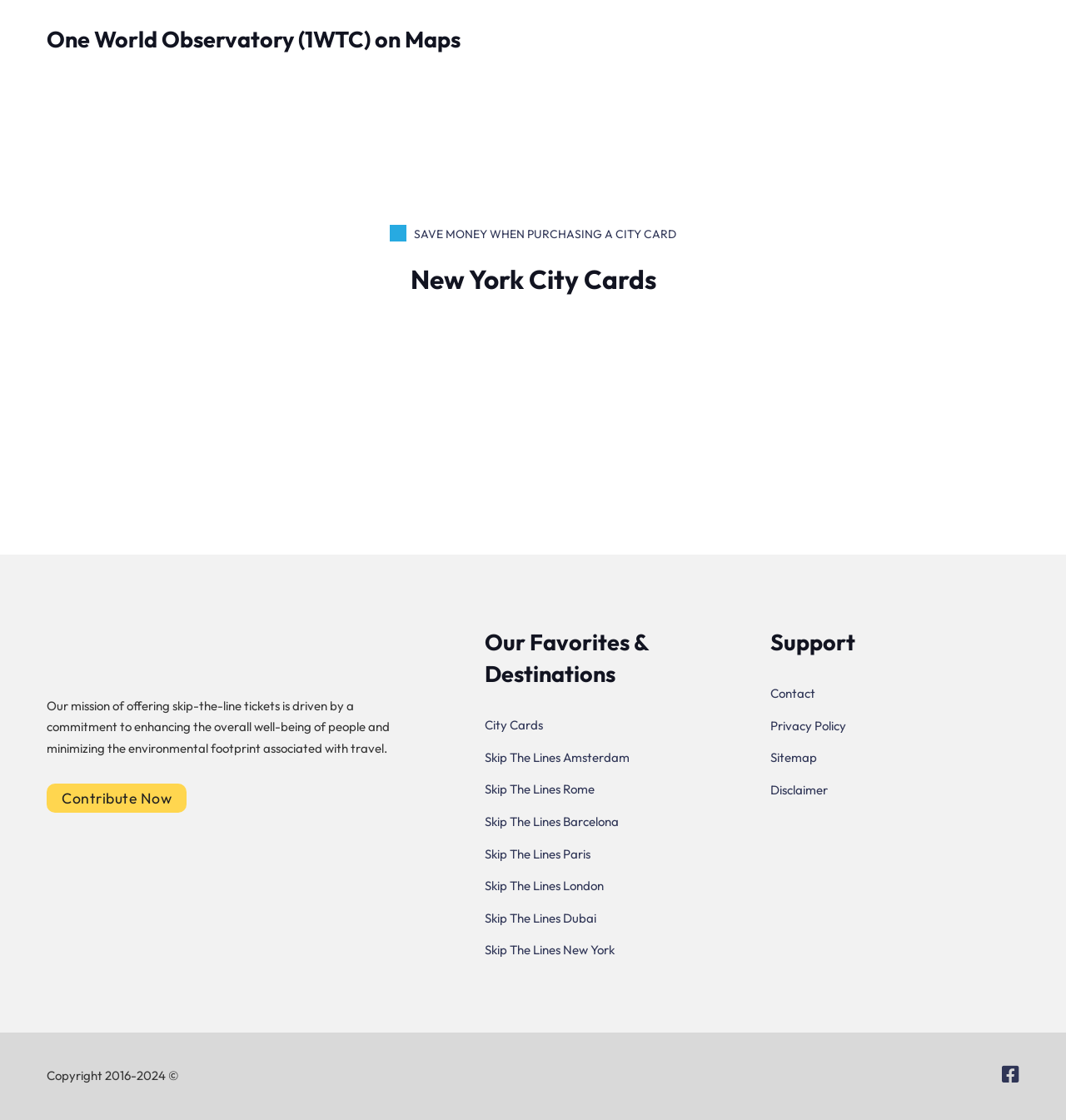Answer the question with a brief word or phrase:
What is the bounding box coordinate of the 'Skip The Lines New York' link?

[0.455, 0.841, 0.576, 0.855]